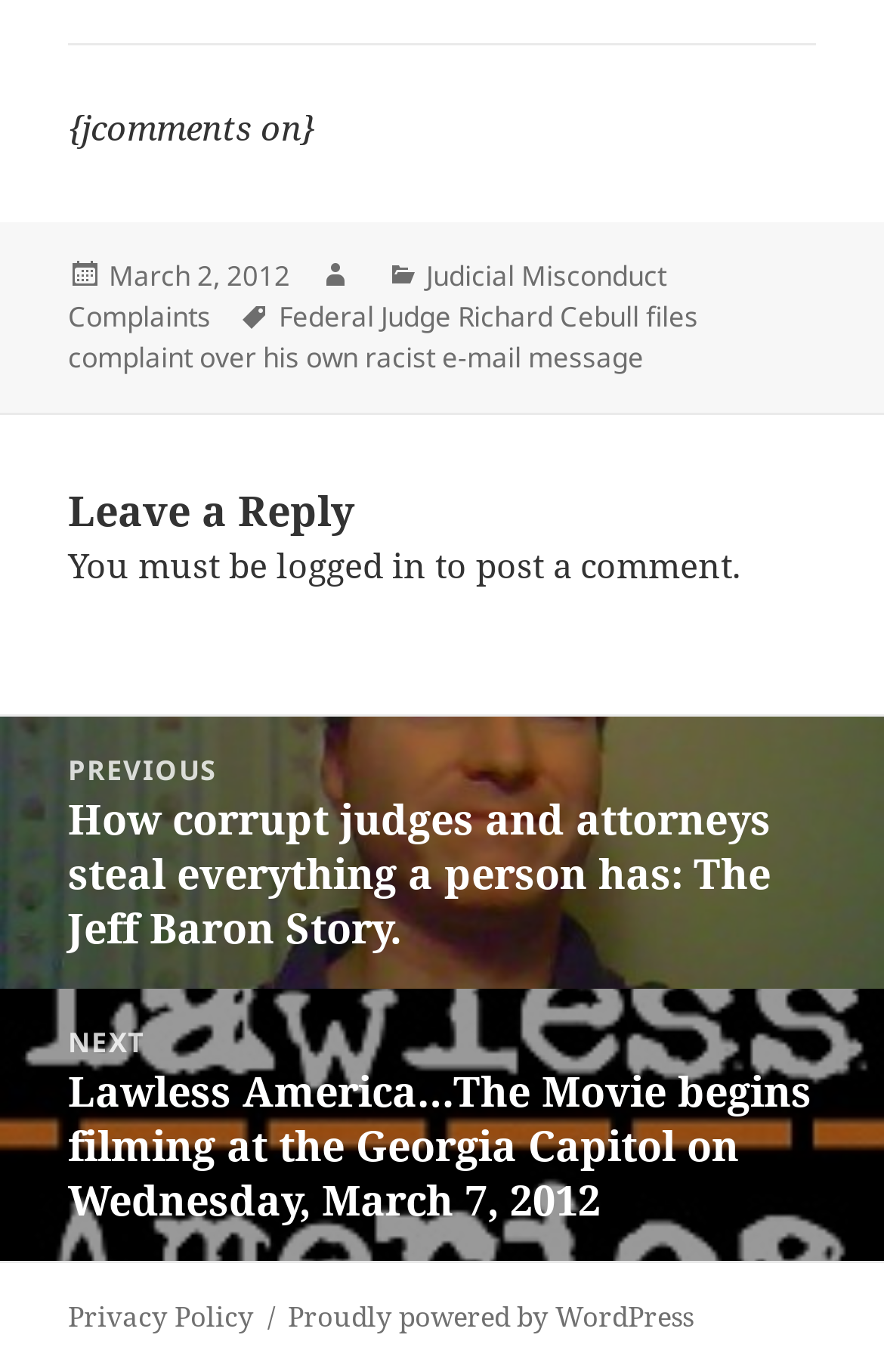What is the title of the previous post?
Look at the image and respond with a single word or a short phrase.

How corrupt judges and attorneys steal everything a person has: The Jeff Baron Story